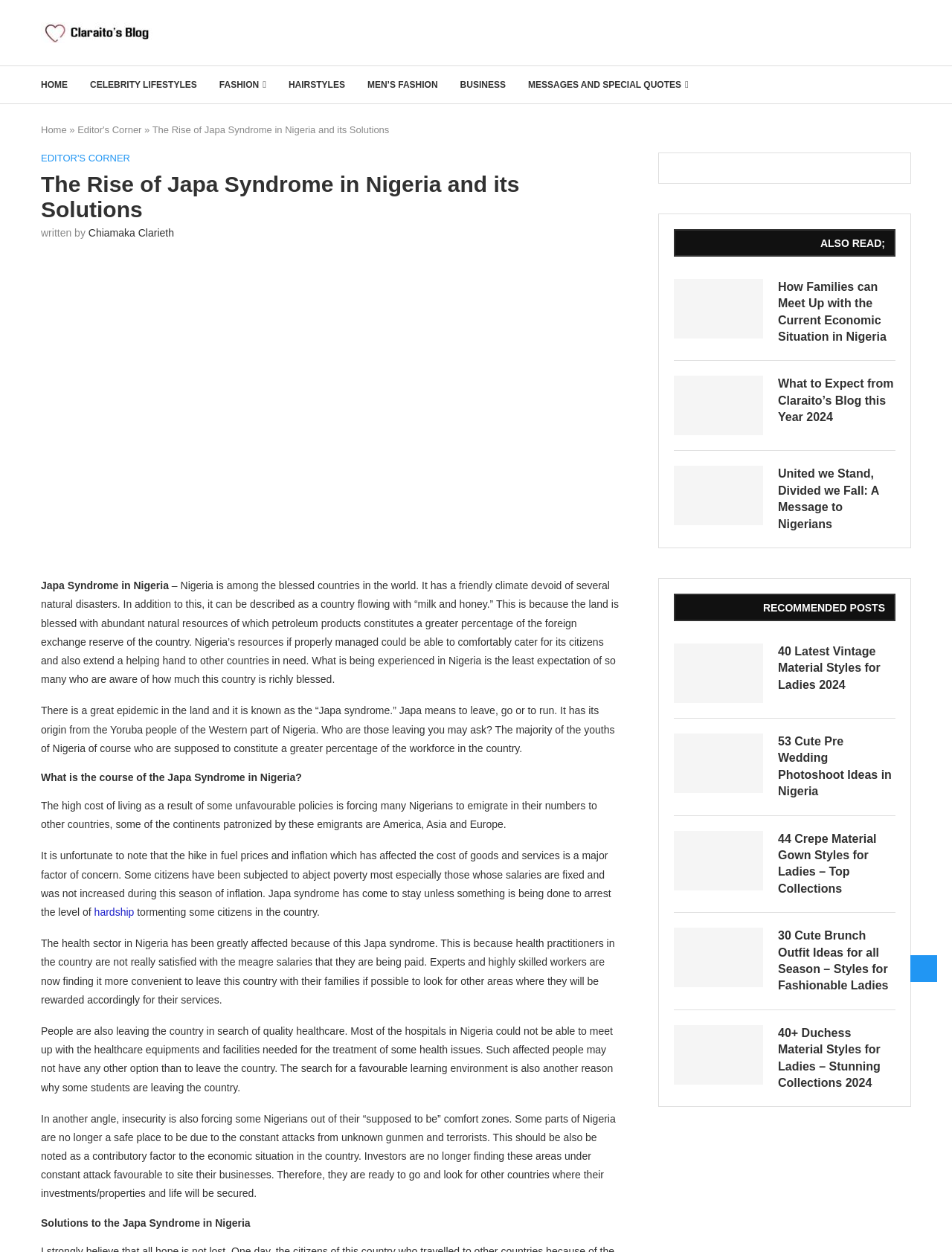What is the occupation of the people leaving Nigeria?
Using the image, respond with a single word or phrase.

Youths and health practitioners